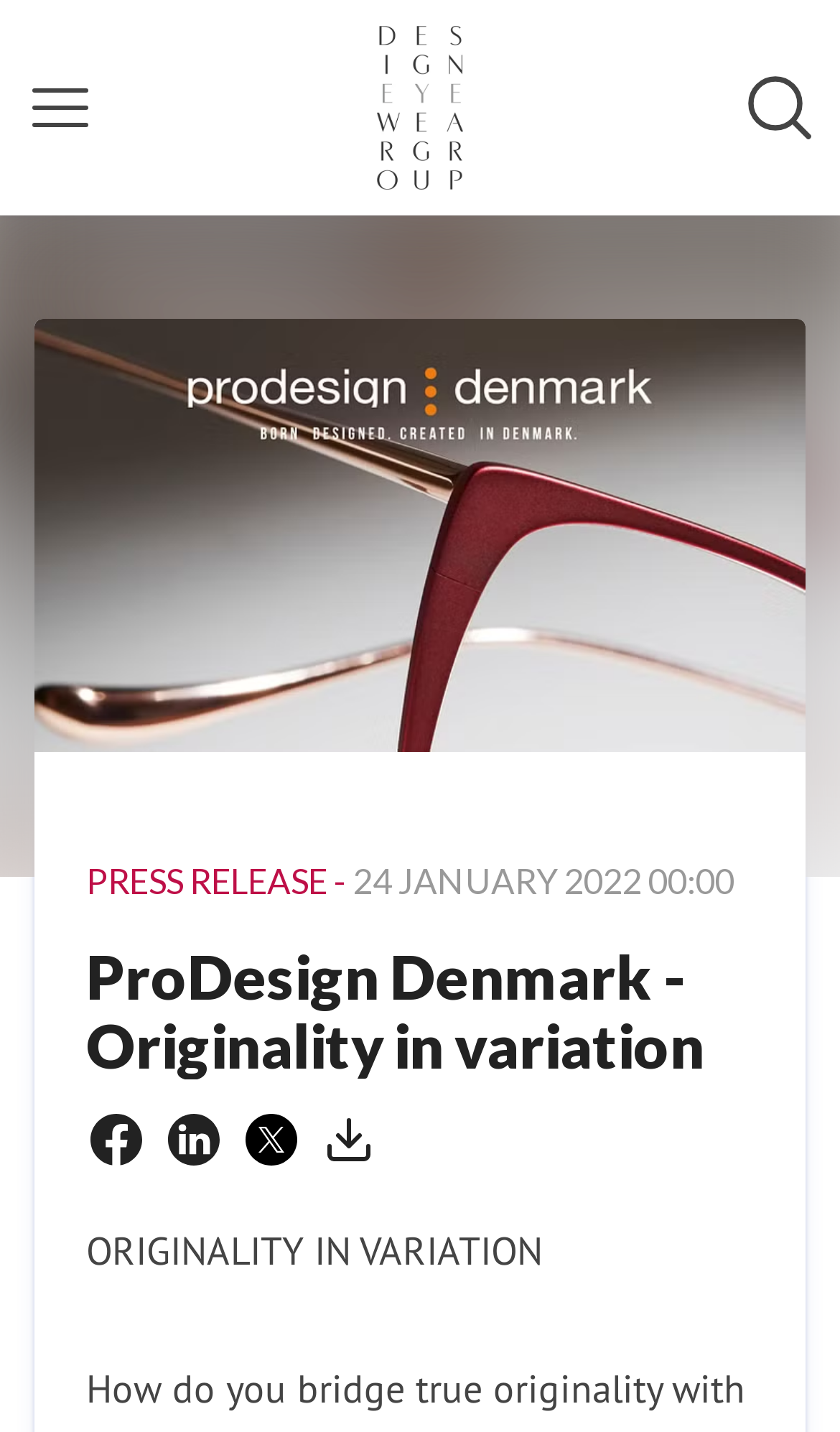Provide the bounding box coordinates for the specified HTML element described in this description: "Events". The coordinates should be four float numbers ranging from 0 to 1, in the format [left, top, right, bottom].

[0.429, 0.358, 0.571, 0.408]